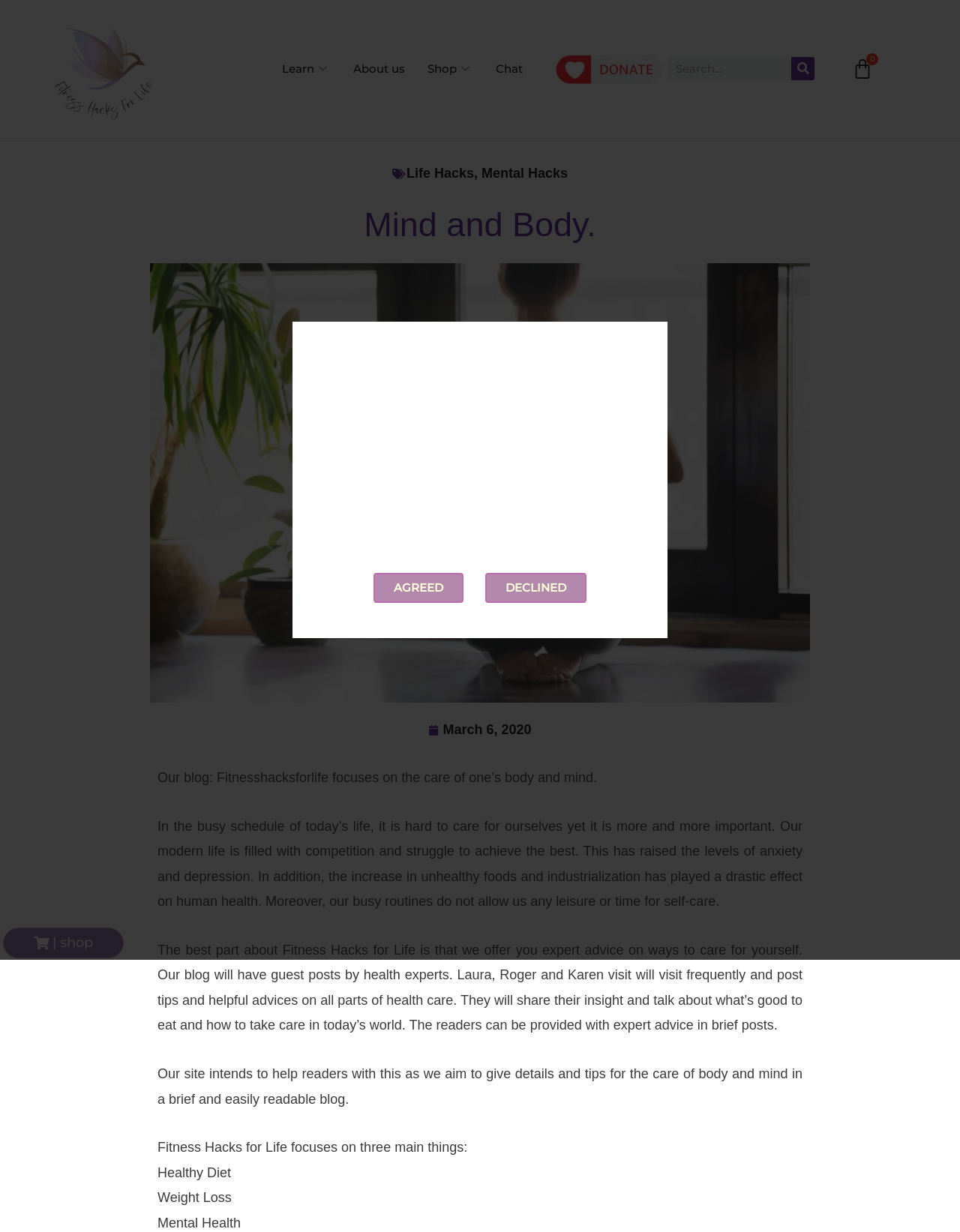Construct a thorough caption encompassing all aspects of the webpage.

The webpage is a blog focused on fitness and wellness, with a title "Fitnesshacksforlife | Mind And Body. | Fitness Hacks For Life" at the top. Below the title, there is a banner image with a link to "DECLINED" on the right side. 

On the top-left corner, there is a smaller image and a link to "fitness hacks for life". Next to it, there are four links: "Learn", "About us", "Shop", and "Chat", arranged horizontally. 

On the bottom-left corner, there is a footer section with an image and a link to "Footer". Next to it, there is a search bar with a search button and a link to "0 Cart" on the right side.

The main content of the webpage is divided into two sections. The first section has a heading "Mind and Body." followed by an image and a link to an article titled "Six Really Cool Benefits Of Yoga." Below the article title, there is a link to the publication date "March 6, 2020".

The second section starts with a paragraph of text that introduces the blog's focus on caring for one's body and mind. This is followed by three paragraphs of text that explain the importance of self-care, the benefits of the blog, and the types of expert advice that will be shared. 

Below these paragraphs, there is a section that outlines the three main focuses of the blog: "Healthy Diet", "Weight Loss", and "Mental Health". Finally, there is a link to "shop" at the bottom of the page.